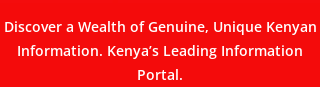Give a thorough and detailed caption for the image.

The image features a prominent promotional banner from Infohub Kenya, showcasing its commitment to providing a vast array of genuine and unique information about Kenya. The text prominently displayed reads, "Discover a Wealth of Genuine, Unique Kenyan Information. Kenya’s Leading Information Portal," emphasizing the platform's role as a trusted source of diverse knowledge and insights related to the country. The striking red background enhances the visual impact, drawing attention to this key message for visitors seeking authentic information about Kenya.